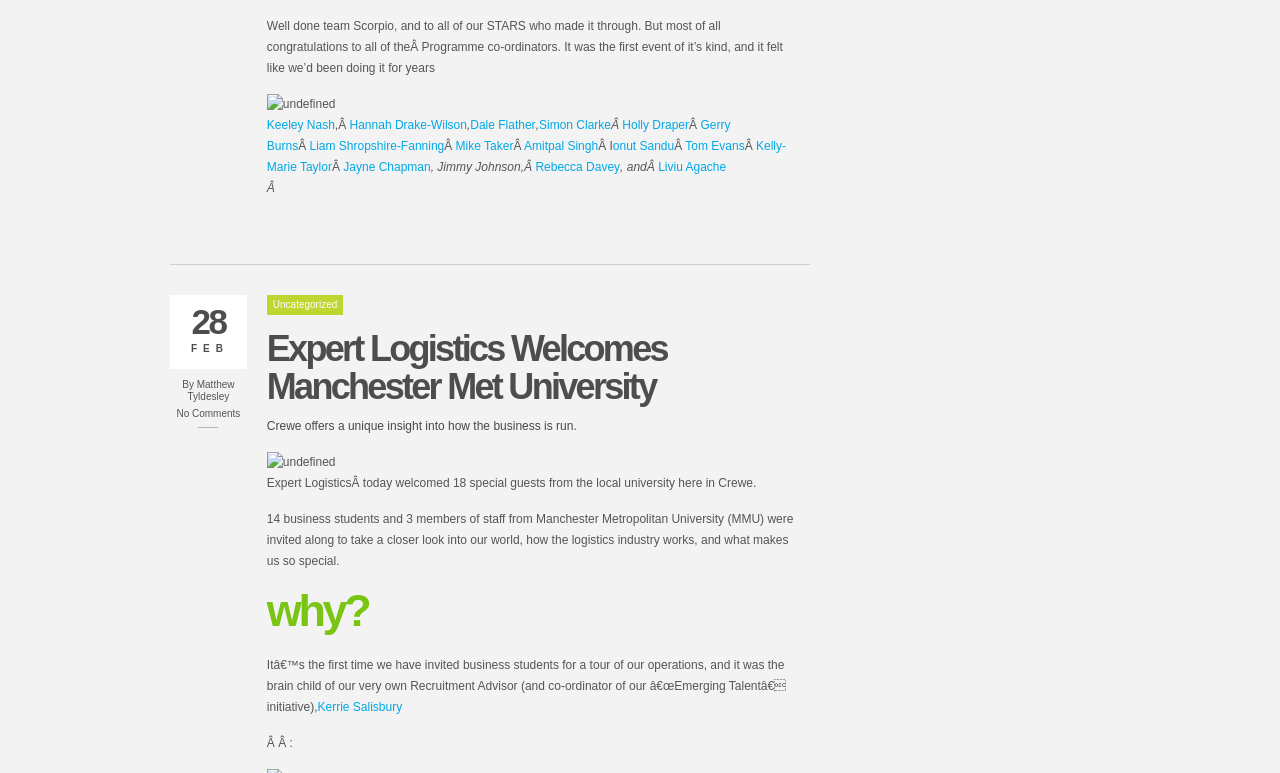Please determine the bounding box of the UI element that matches this description: No Comments. The coordinates should be given as (top-left x, top-left y, bottom-right x, bottom-right y), with all values between 0 and 1.

[0.138, 0.528, 0.188, 0.542]